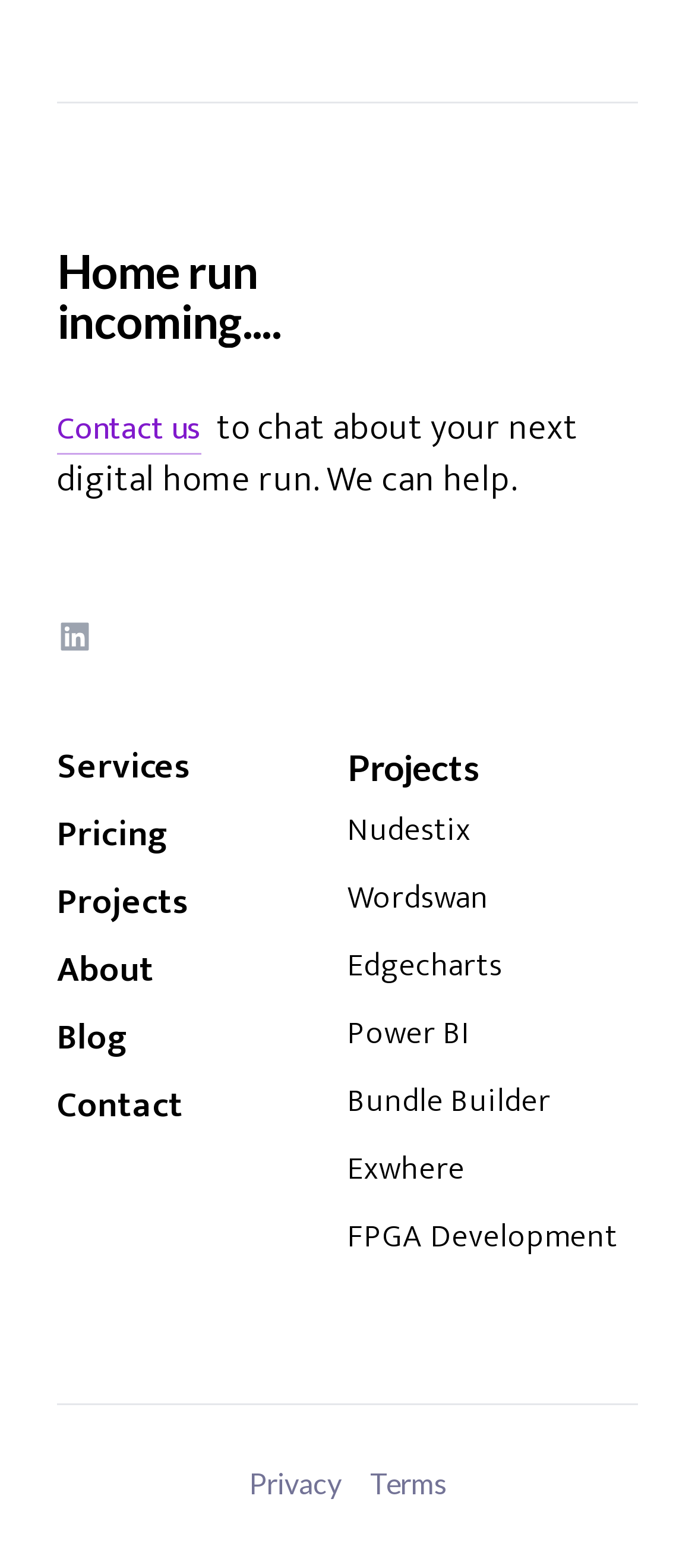Respond to the following query with just one word or a short phrase: 
What is the last link in the main section?

Contact